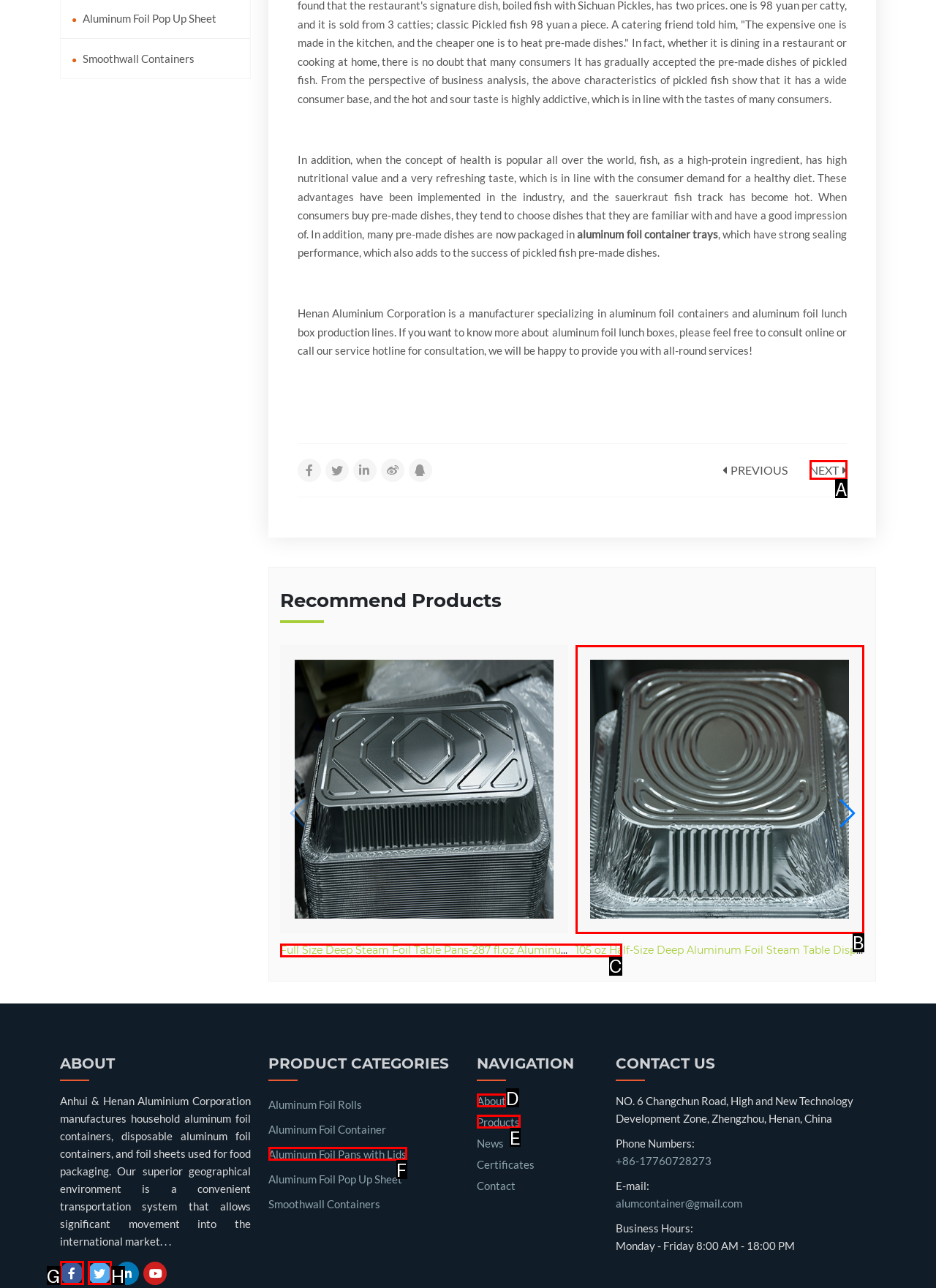Determine which option fits the element description: Aluminum Foil Pans with Lids
Answer with the option’s letter directly.

F